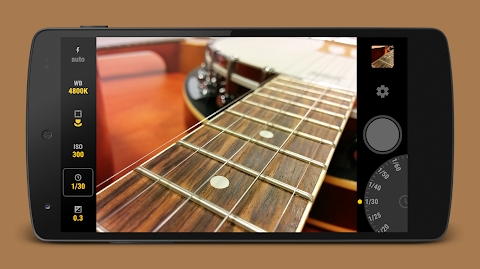Elaborate on the elements present in the image.

The image showcases the interface of the "Manual Camera" app, highlighting its ability to provide full manual control for photography on Android devices. The app is prominently displayed on a mobile device, featuring a close-up shot of a guitar neck, emphasizing the app's focus on detailed photography. 

On the left side of the screen, various manual settings are visible, including options for white balance (set to 4800K), ISO (300), and shutter speed (1/30). The app interface also indicates that the auto mode is activated, with additional information represented by visual icons. The brown background accentuates the sleek design of the camera interface, giving users an intuitive feel for manual photography. This powerful app is designed for users seeking to enhance their photography skills with granular control over camera settings.